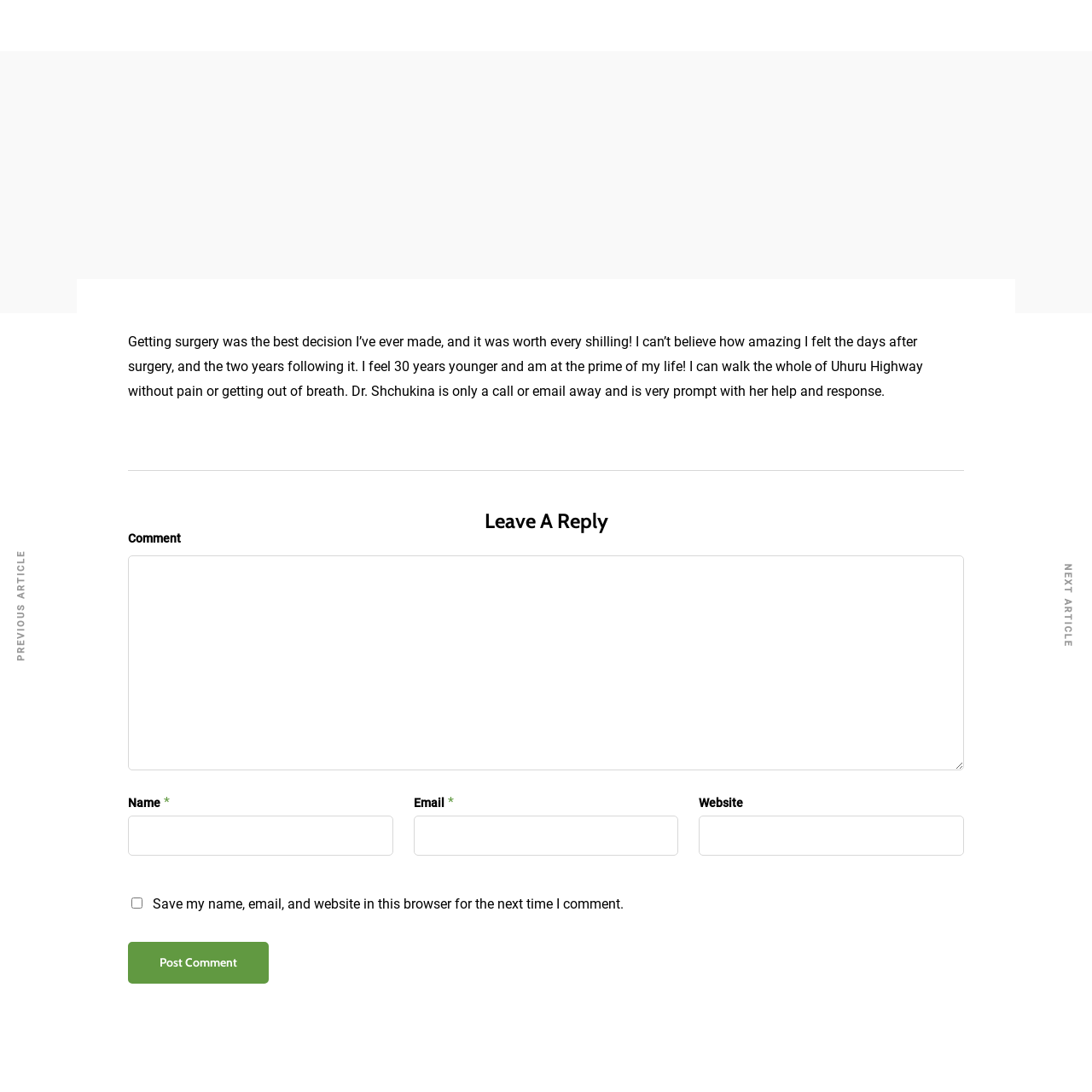What is the name of the doctor mentioned in the story?
Using the visual information, respond with a single word or phrase.

Dr. Shchukina